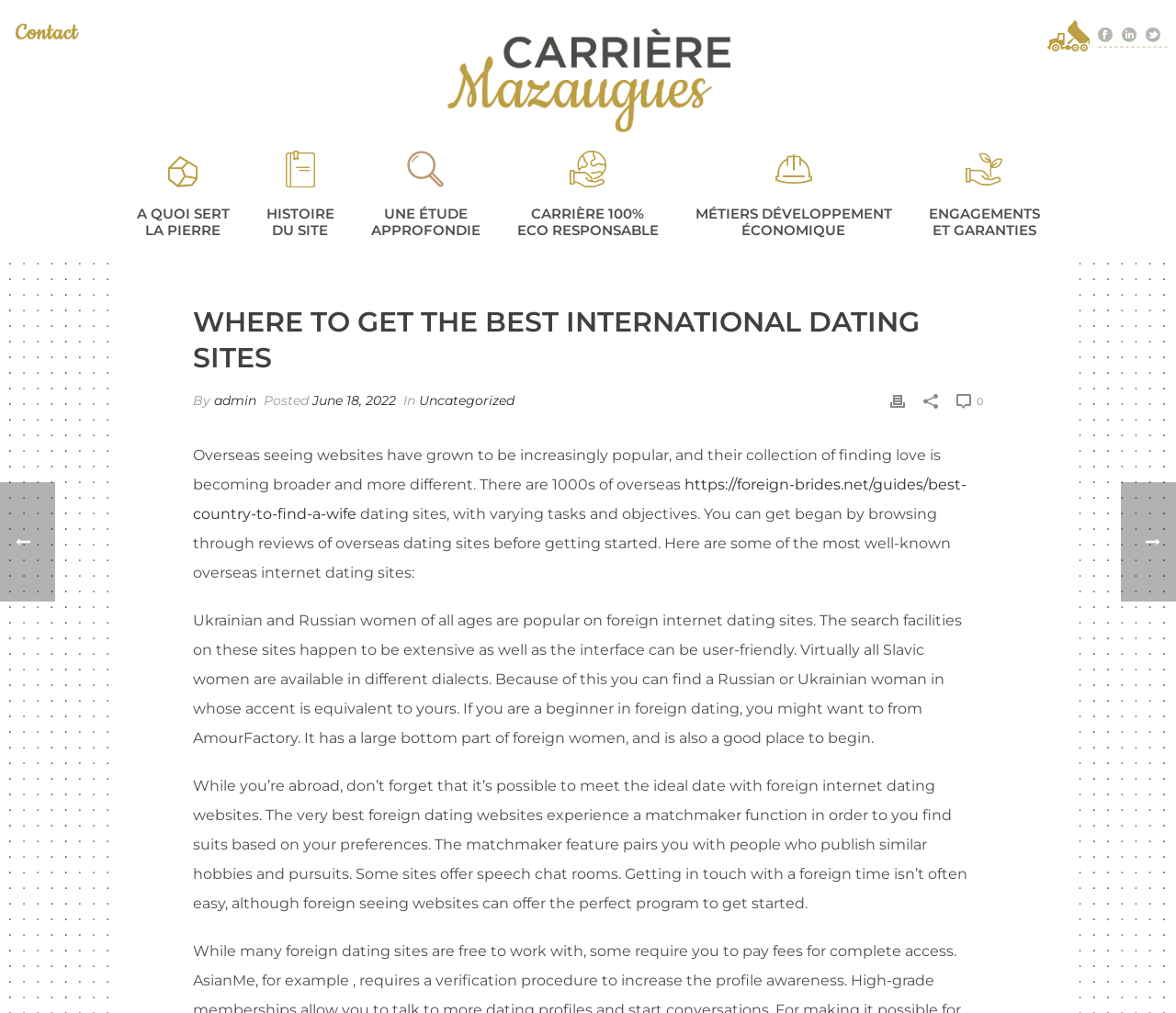Please specify the bounding box coordinates of the clickable region necessary for completing the following instruction: "Read the article about the best international dating sites". The coordinates must consist of four float numbers between 0 and 1, i.e., [left, top, right, bottom].

[0.164, 0.44, 0.8, 0.486]